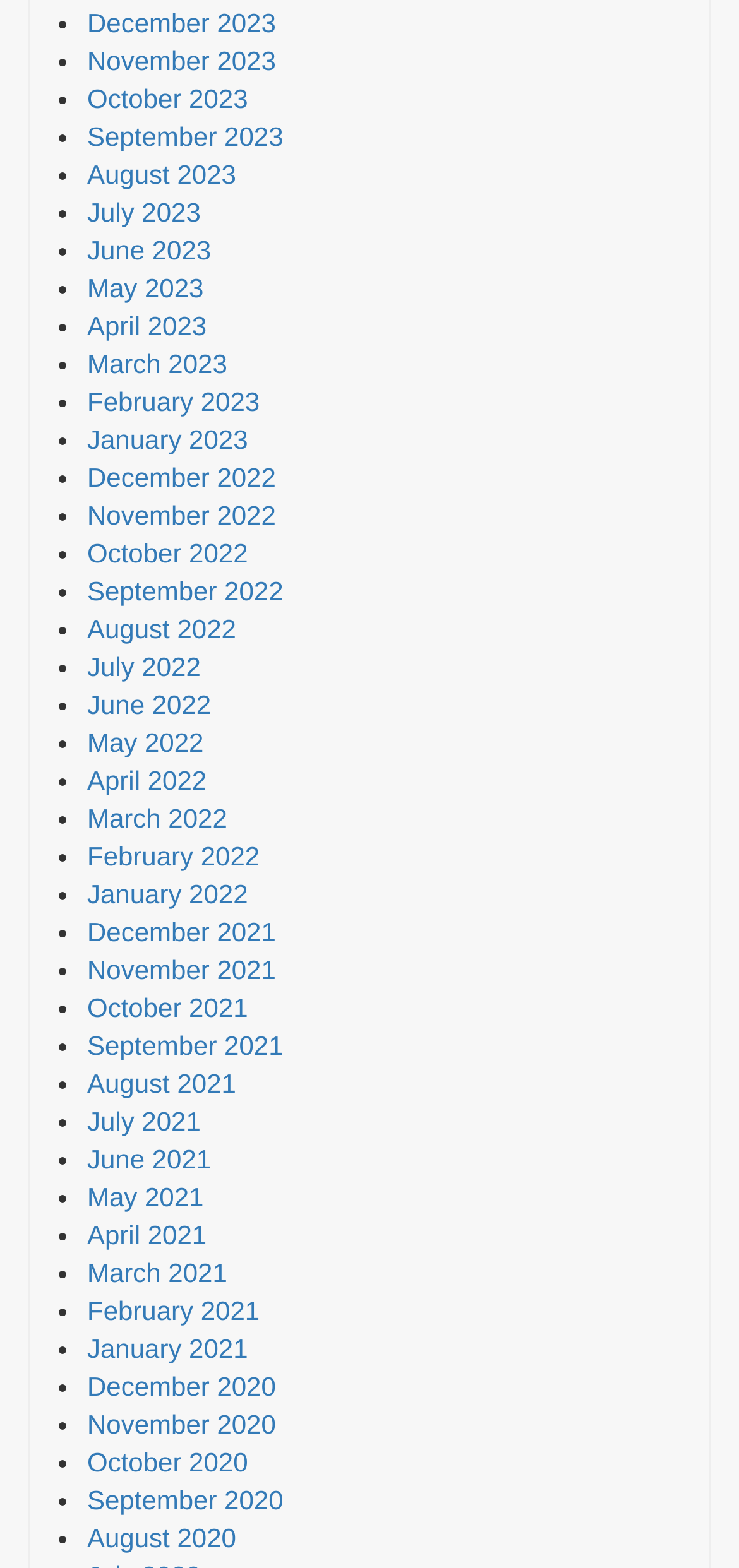Respond to the question below with a single word or phrase:
What is the format of the links?

Month Year